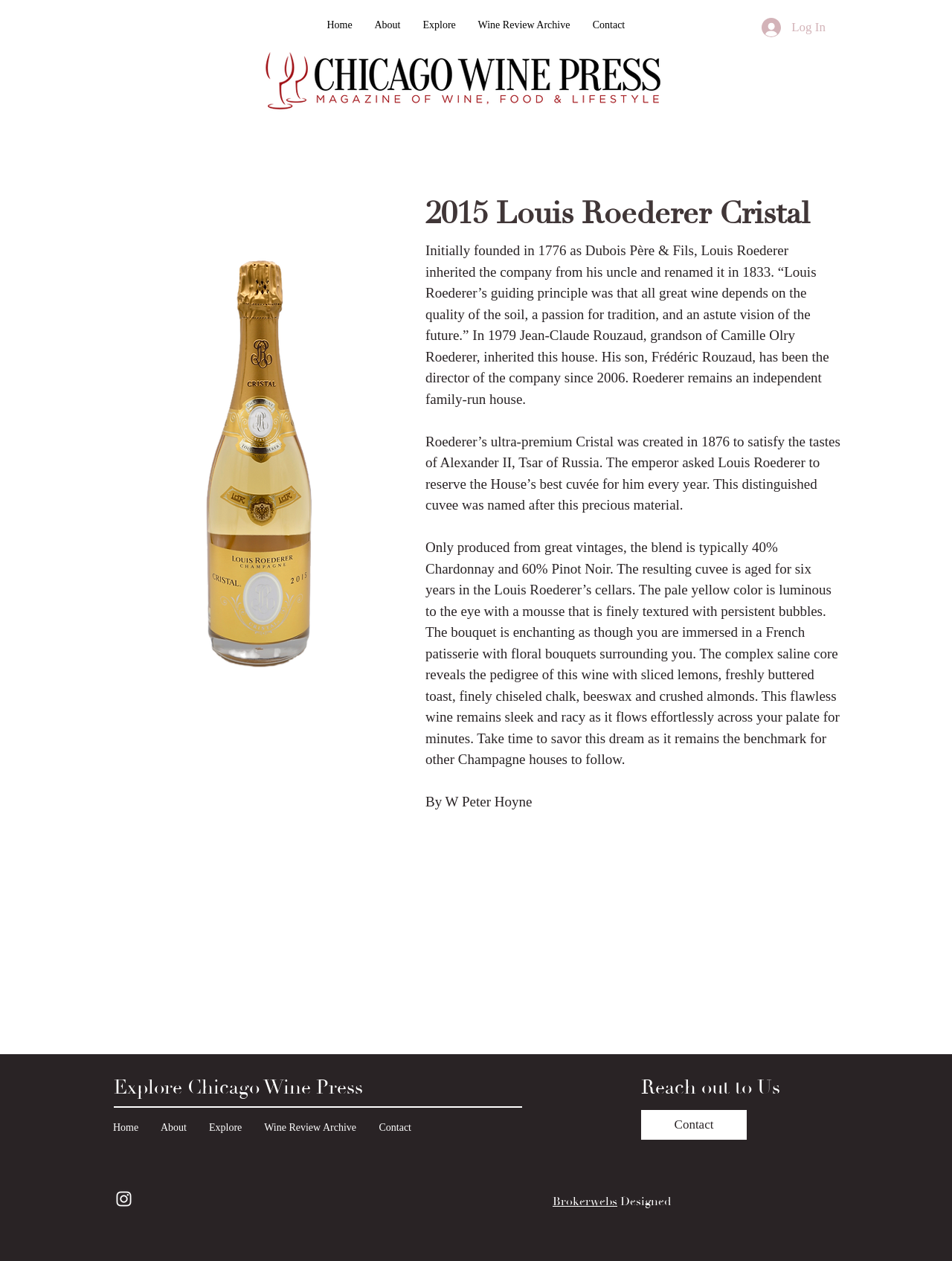Generate a thorough description of the webpage.

The webpage is about Louis Roederer Cristal, a champagne brand. At the top left corner, there is a logo image of CWP (Chicago Wine Press). Below the logo, there is a navigation menu with links to "Home", "About", "Explore", "Wine Review Archive", and "Contact". To the right of the navigation menu, there is a "Log In" button accompanied by a small image.

The main content of the webpage is divided into two sections. The left section features an image of a champagne bottle, and the right section contains a series of paragraphs describing the history and characteristics of Louis Roederer Cristal. The text describes how the company was founded in 1776, and how it has remained an independent family-run house. It also explains the creation of Cristal in 1876 and its unique blend of Chardonnay and Pinot Noir.

Below the main content, there is a section with three headings: "Explore Chicago Wine Press", "Reach out to Us", and "Brokerwebs Designed". The "Explore Chicago Wine Press" section has a navigation menu similar to the one at the top, while the "Reach out to Us" section has a "Contact" link. The "Brokerwebs Designed" section has a link to the Brokerwebs website.

At the very bottom of the webpage, there is a social media link to Instagram, represented by an image of the Instagram logo.